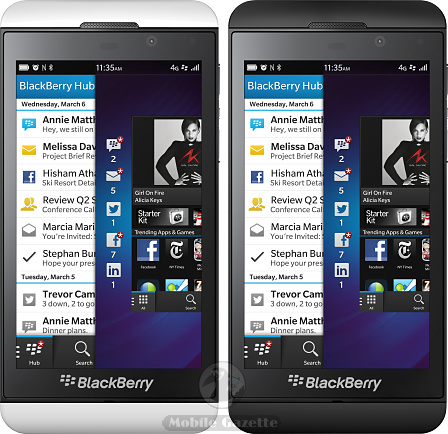What operating system does the BlackBerry Z10 use?
Answer the question using a single word or phrase, according to the image.

BlackBerry 10